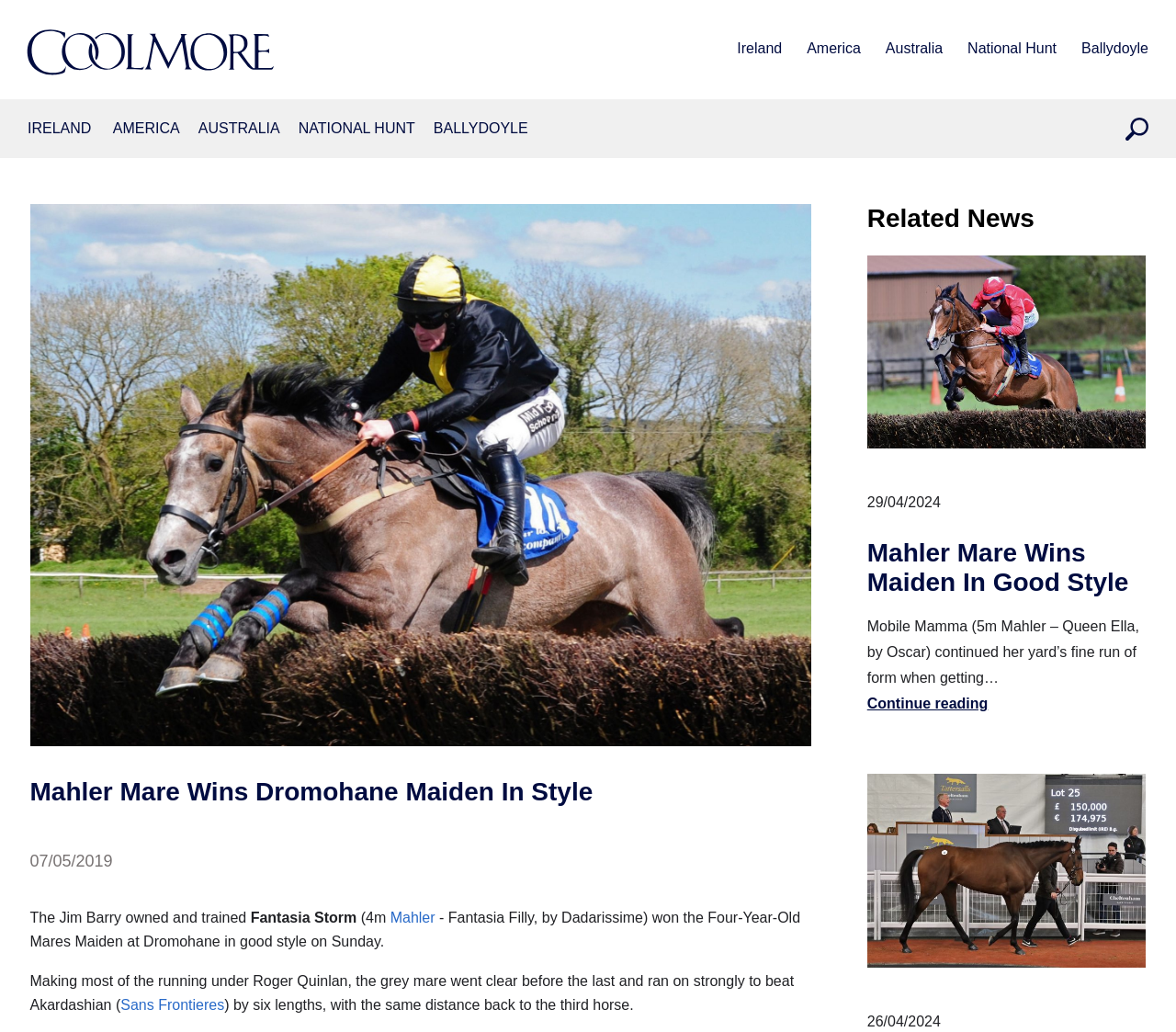What is the name of the horse that won the Four-Year-Old Mares Maiden?
Using the image provided, answer with just one word or phrase.

Fantasia Storm